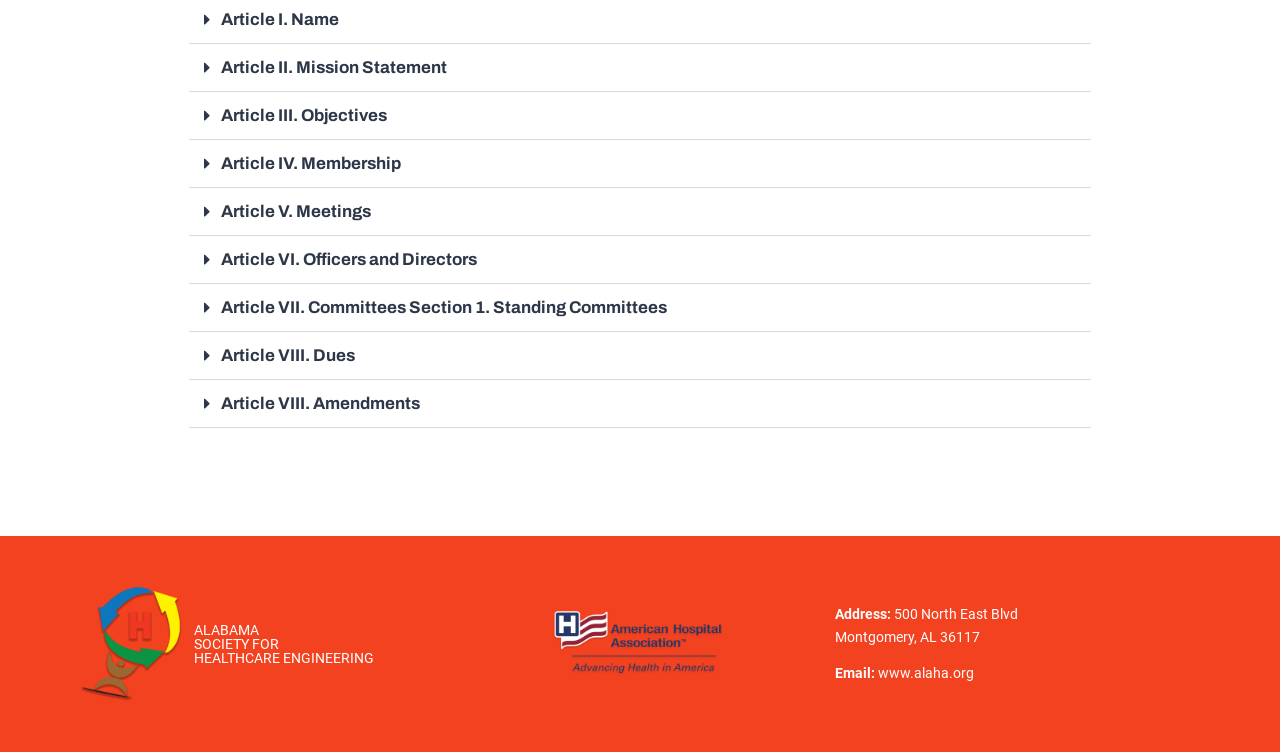Locate the bounding box coordinates for the element described below: "Article IV. Membership". The coordinates must be four float values between 0 and 1, formatted as [left, top, right, bottom].

[0.148, 0.187, 0.852, 0.25]